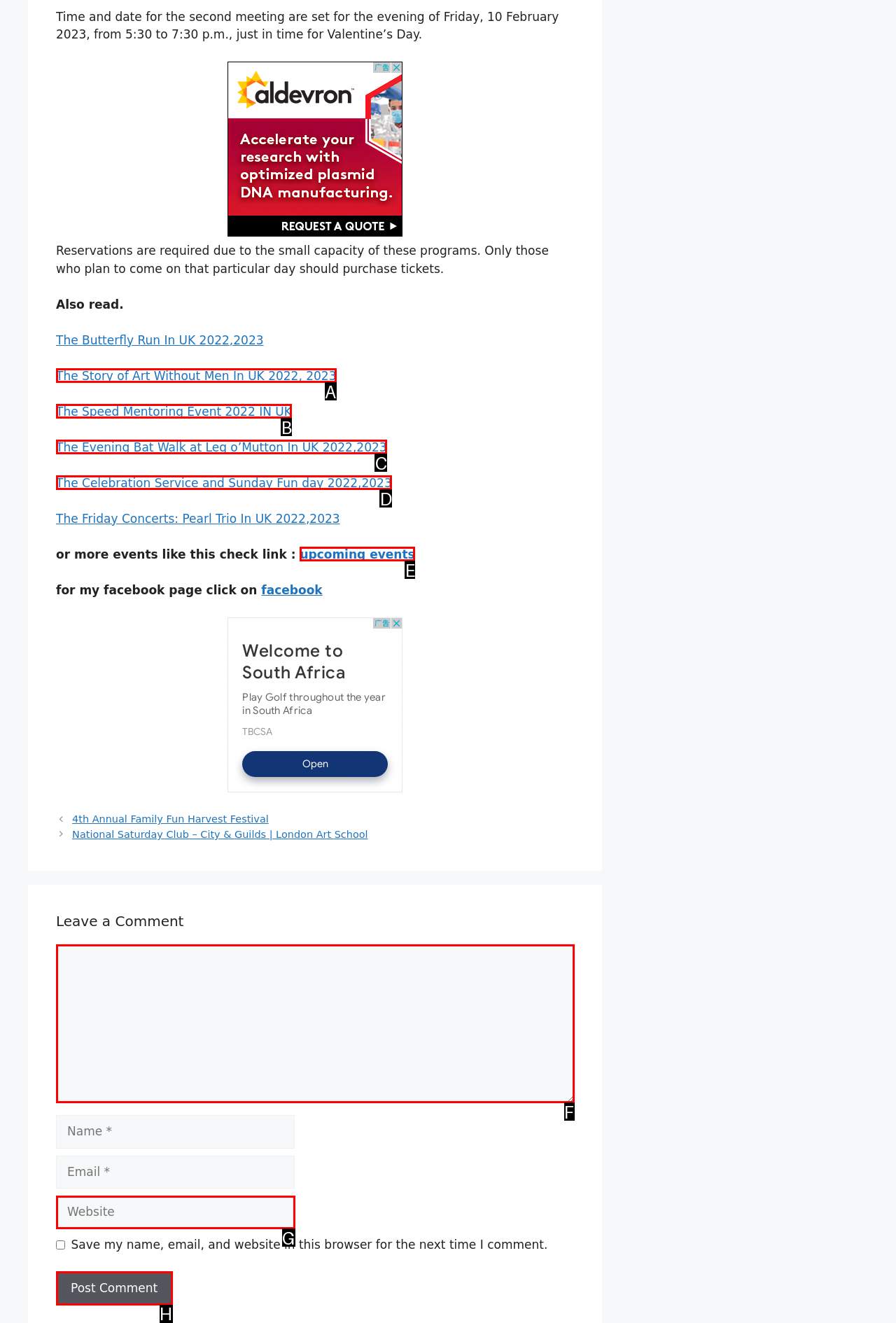Which option best describes: name="submit" value="Post Comment"
Respond with the letter of the appropriate choice.

H